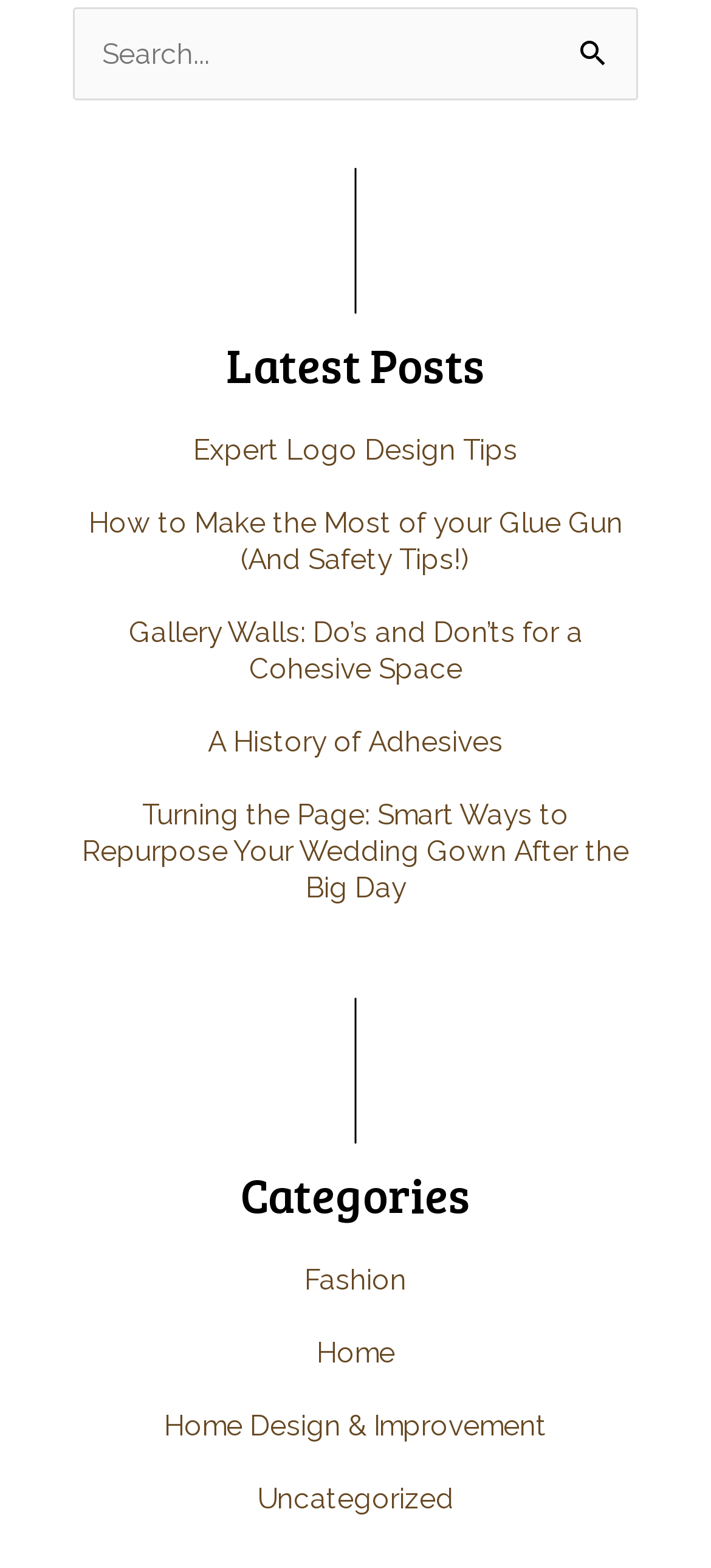Answer the question in a single word or phrase:
What is the purpose of the search box?

Search for posts